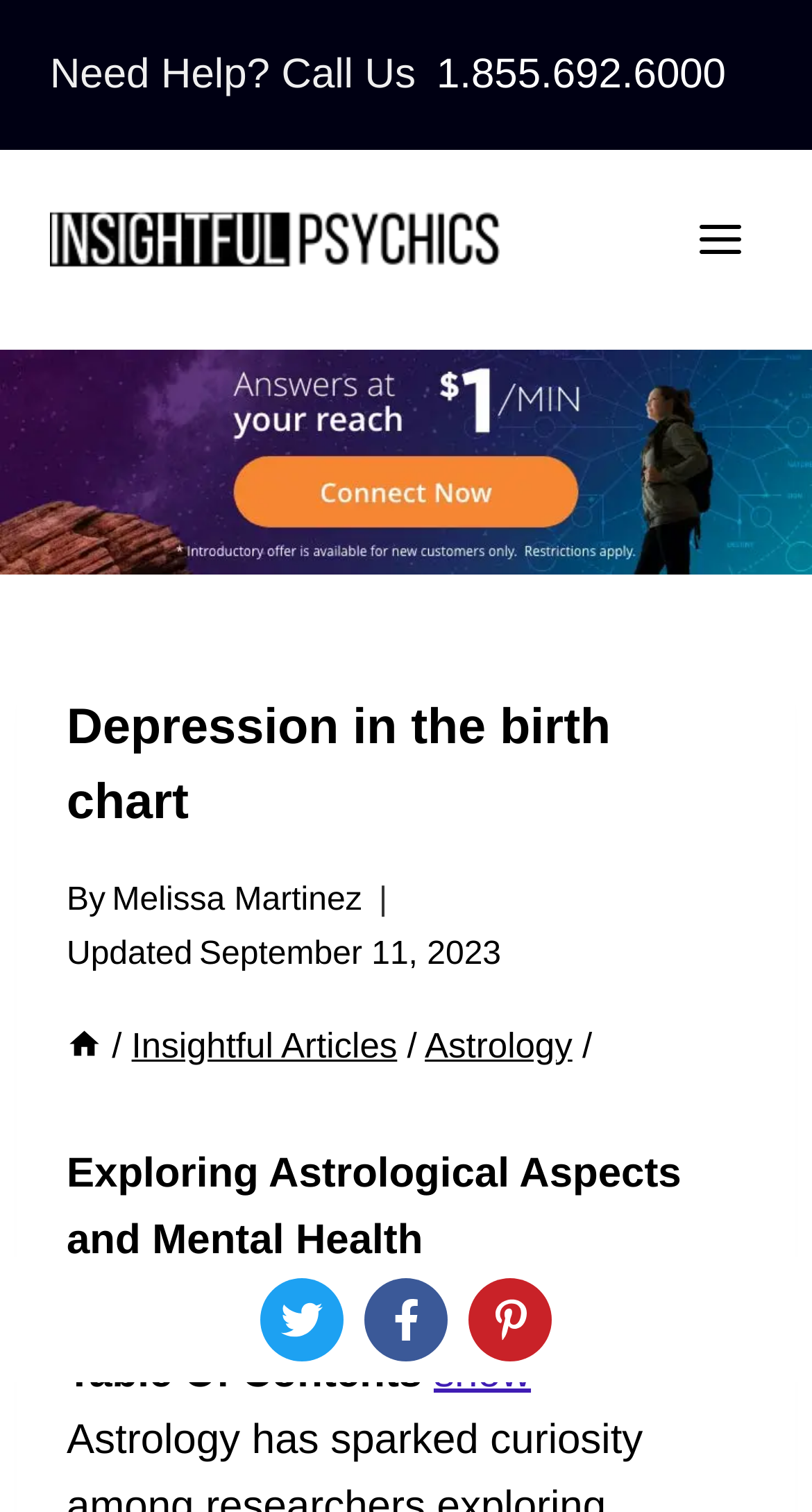Provide a short, one-word or phrase answer to the question below:
Who is the author of the article?

Melissa Martinez